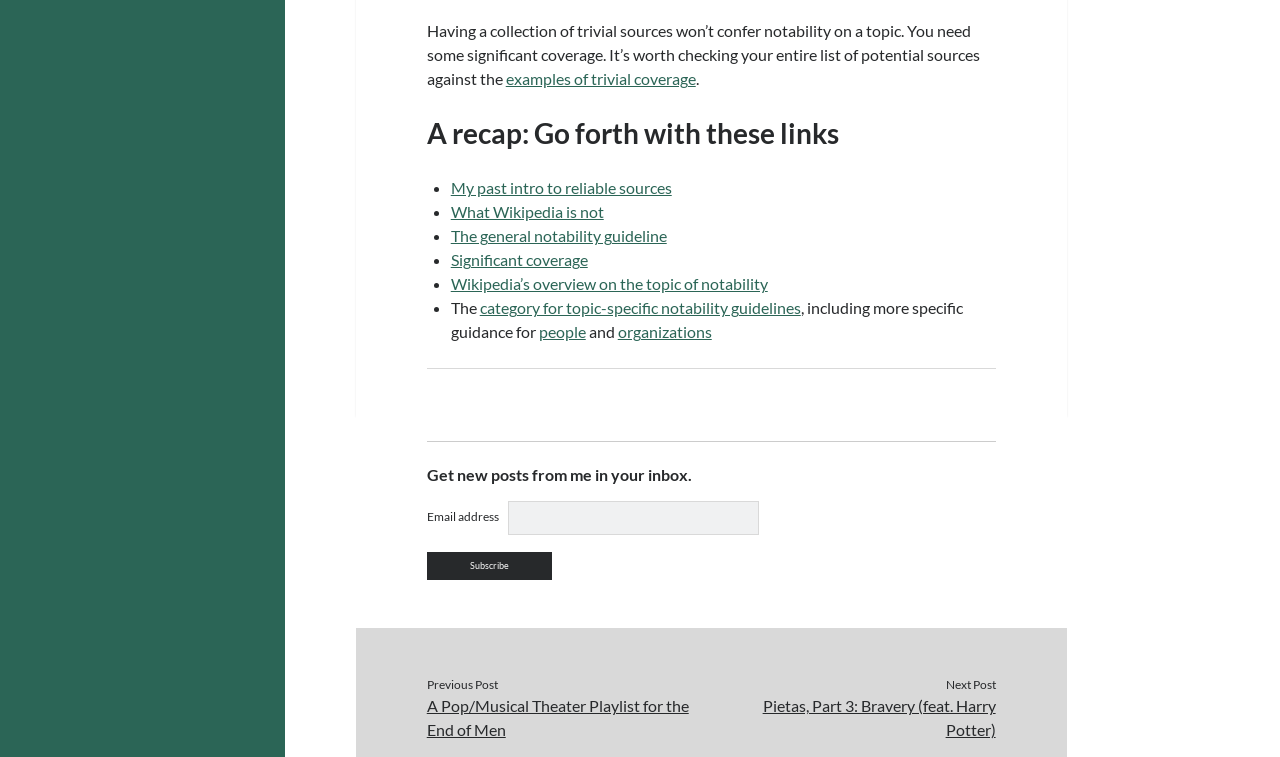Using the information shown in the image, answer the question with as much detail as possible: How many links are provided in the 'A recap' section?

The 'A recap' section provides 5 links to relevant sources, each with a brief description, including 'My past intro to reliable sources', 'What Wikipedia is not', and others.